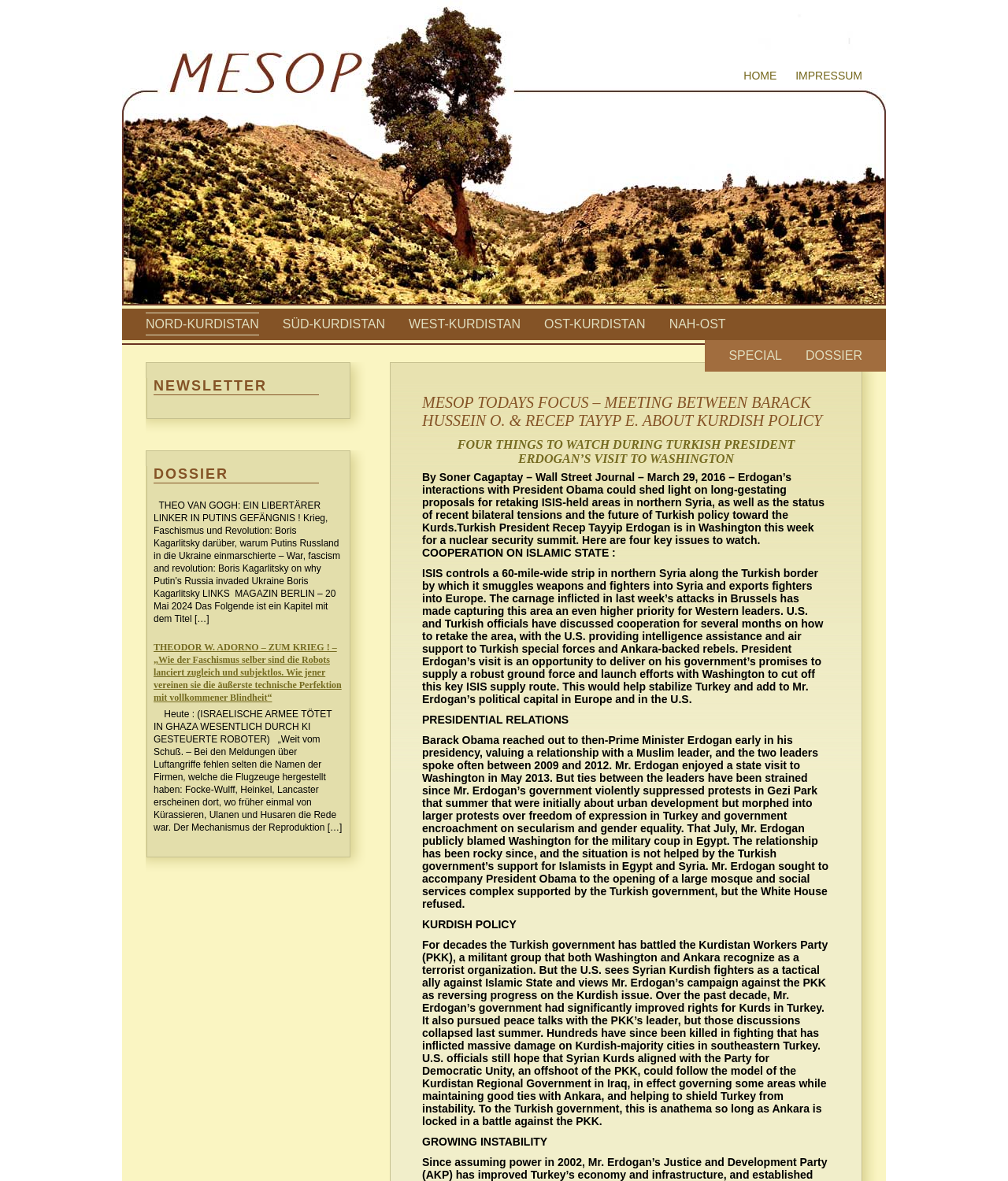What is the topic of the meeting between Barack Hussein O. and Recep Tayyp E.?
Based on the image content, provide your answer in one word or a short phrase.

Kurdish Policy